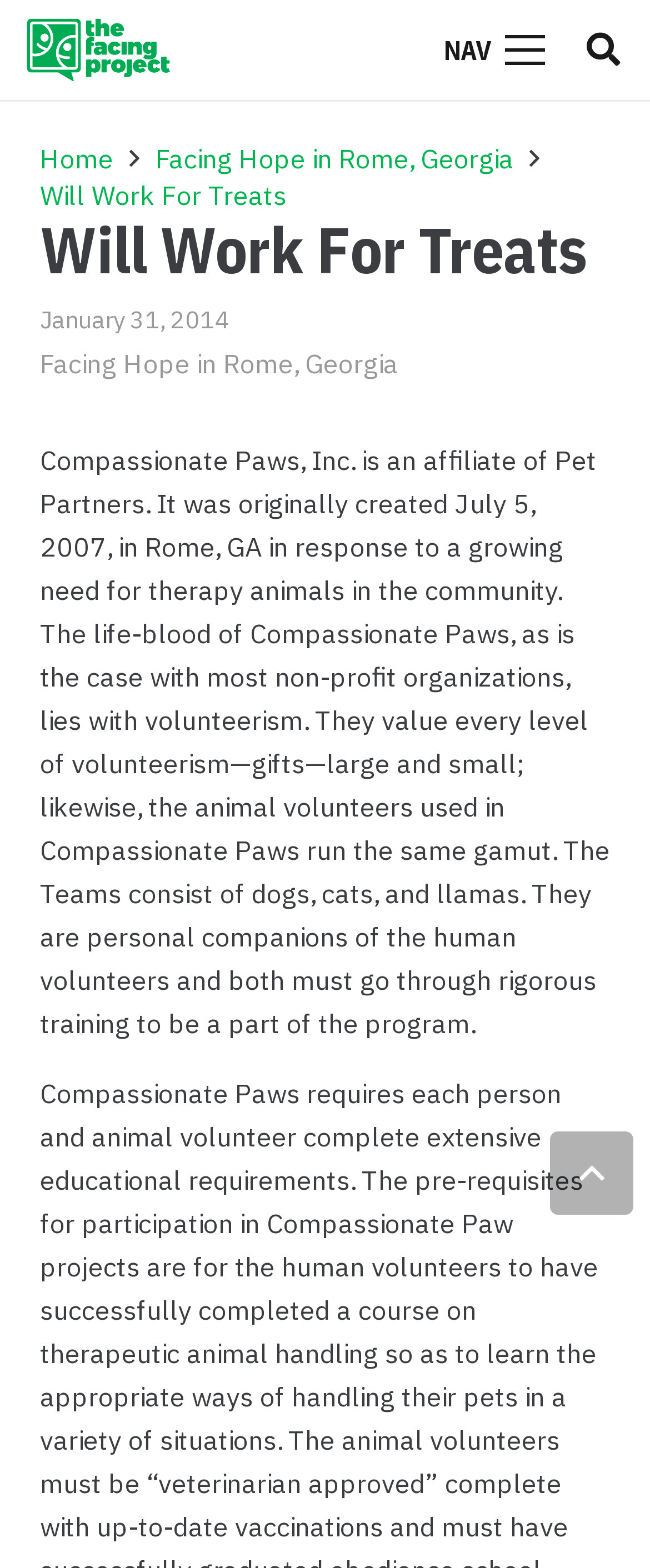Please find the bounding box coordinates of the element that needs to be clicked to perform the following instruction: "Click the logo". The bounding box coordinates should be four float numbers between 0 and 1, represented as [left, top, right, bottom].

[0.041, 0.011, 0.264, 0.053]